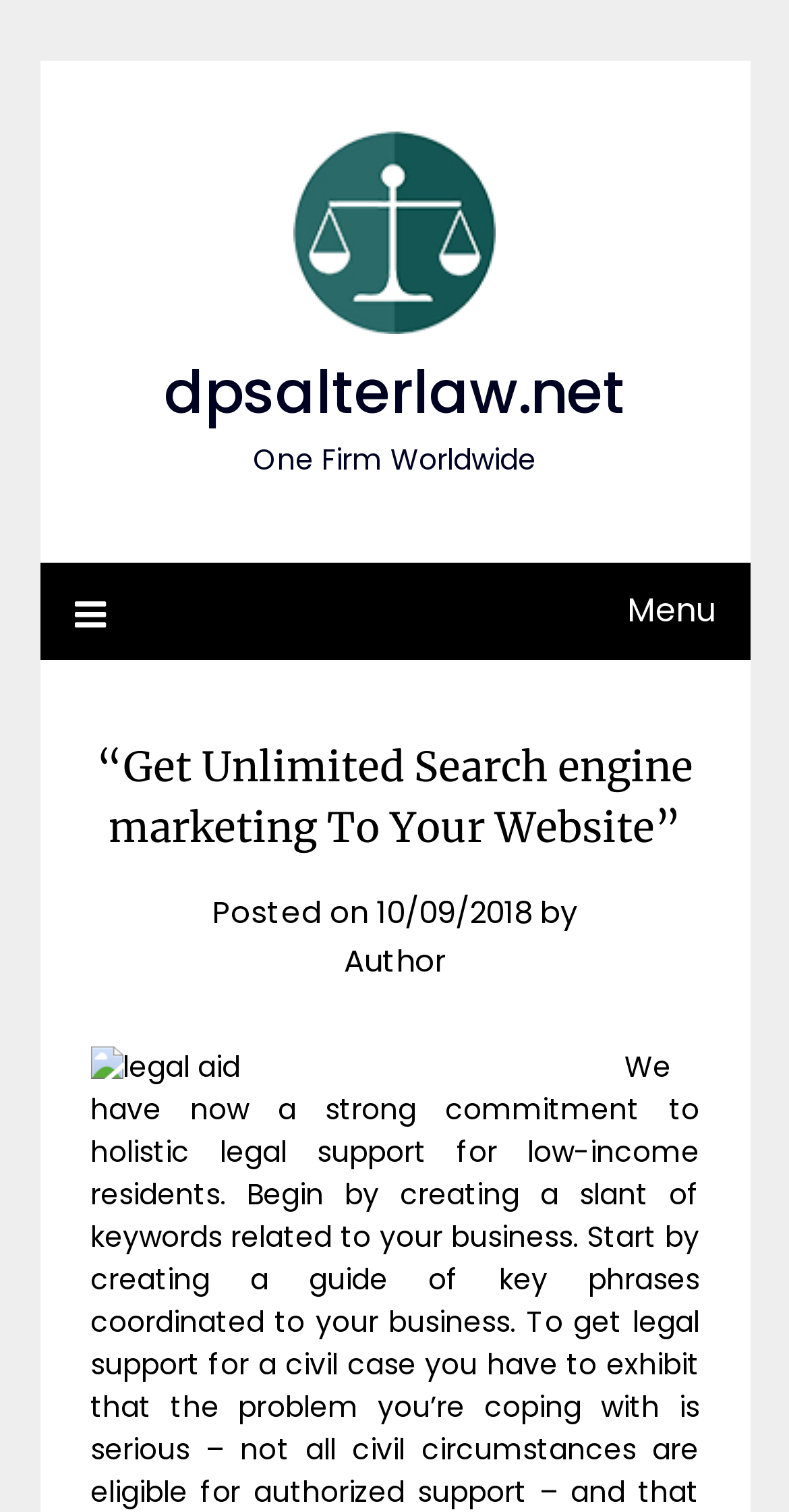What is the author of the latest article?
Look at the screenshot and give a one-word or phrase answer.

Author